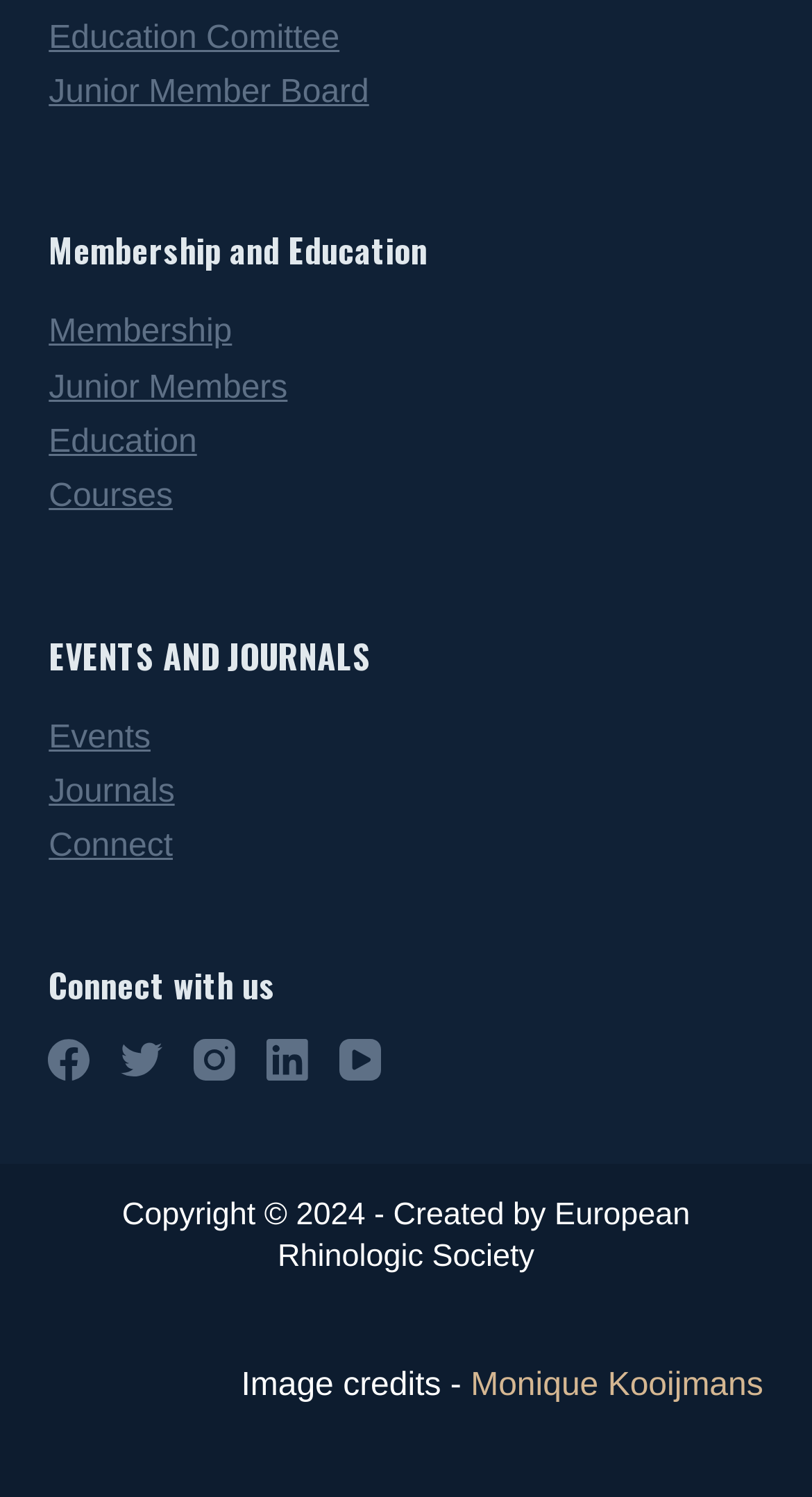Predict the bounding box for the UI component with the following description: "Monique Kooijmans".

[0.58, 0.914, 0.94, 0.938]